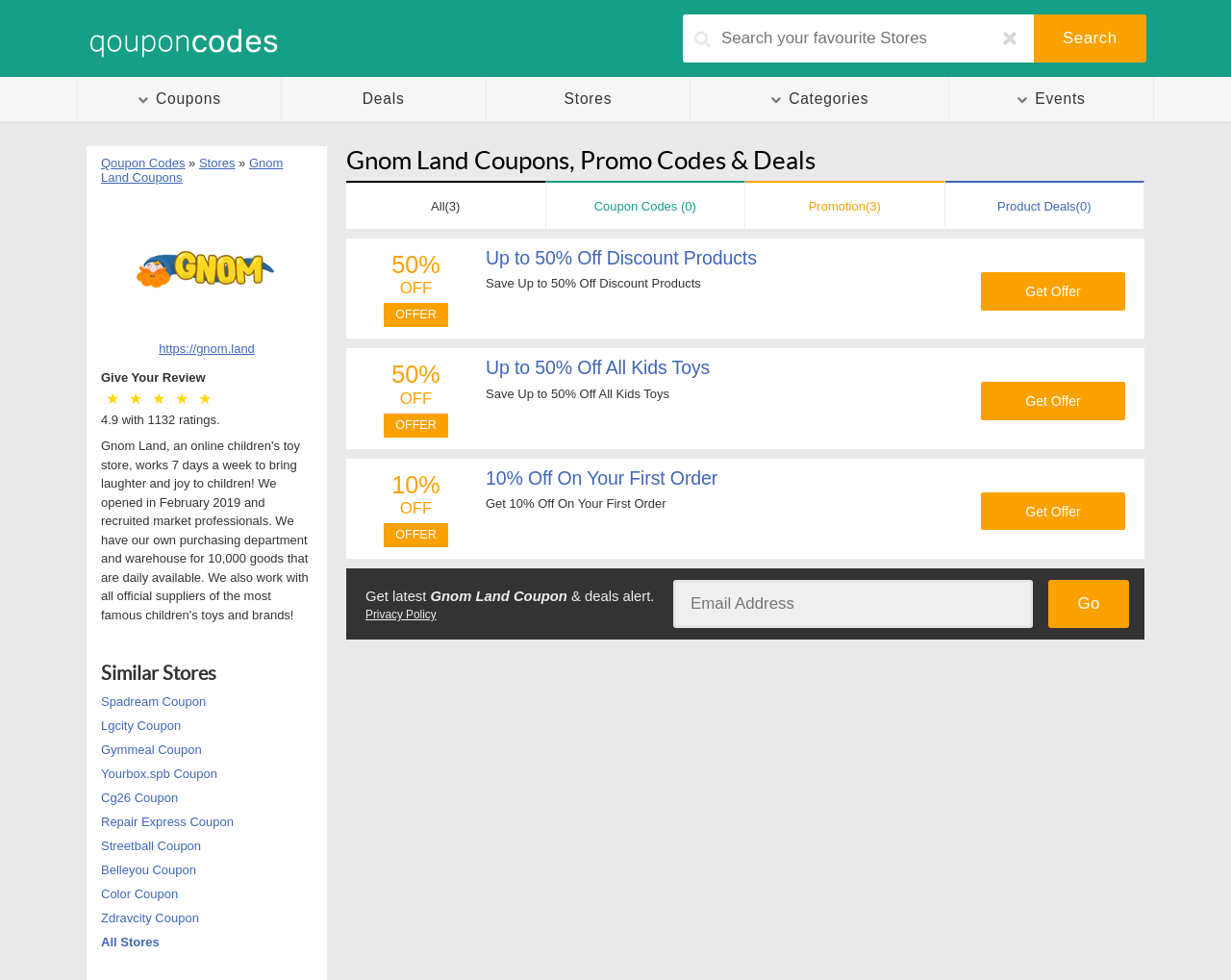What is the discount percentage on Gnom Land products?
Please answer using one word or phrase, based on the screenshot.

Up to 50%